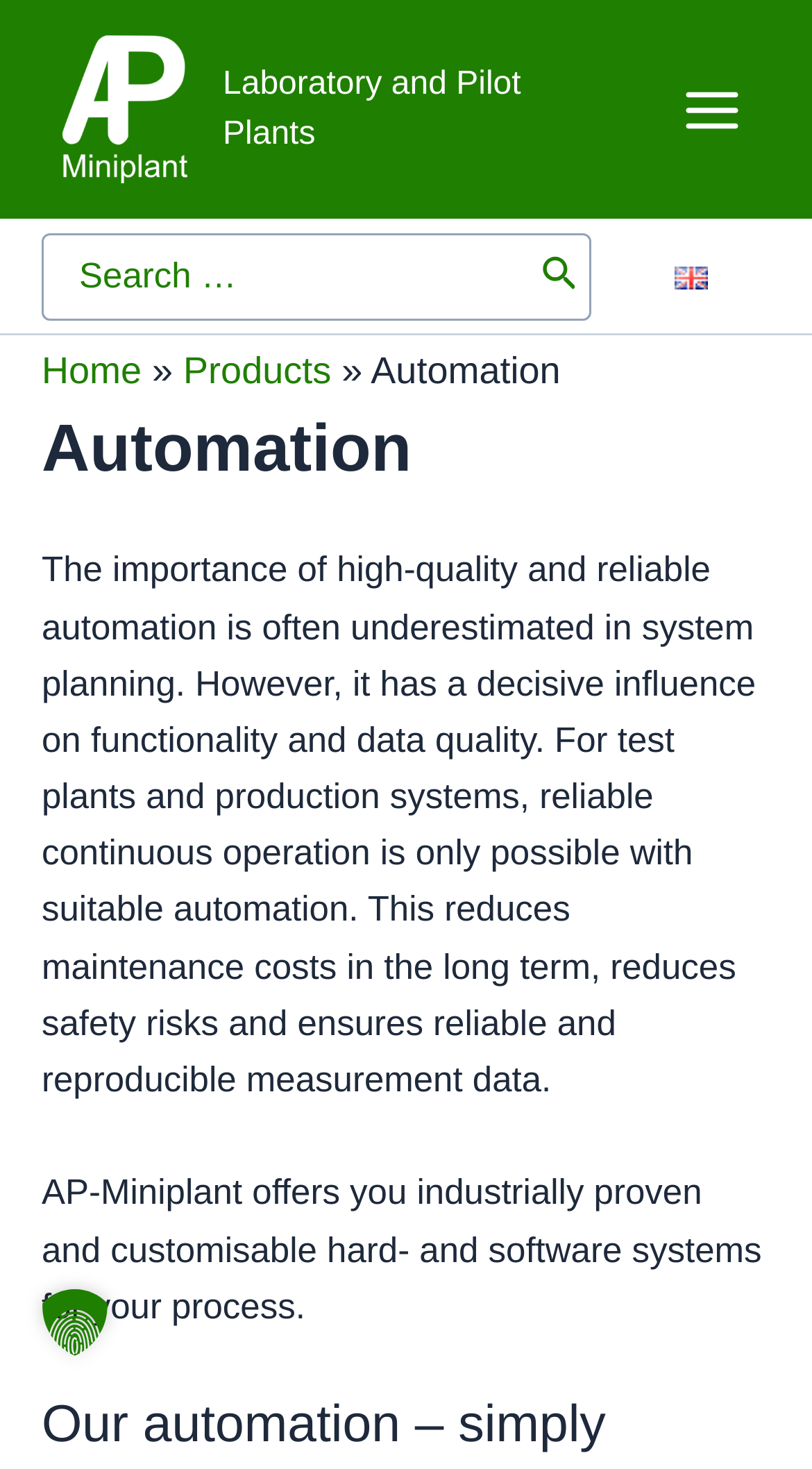Please answer the following question using a single word or phrase: 
What is AP-Miniplant offering?

Industry-proven automation